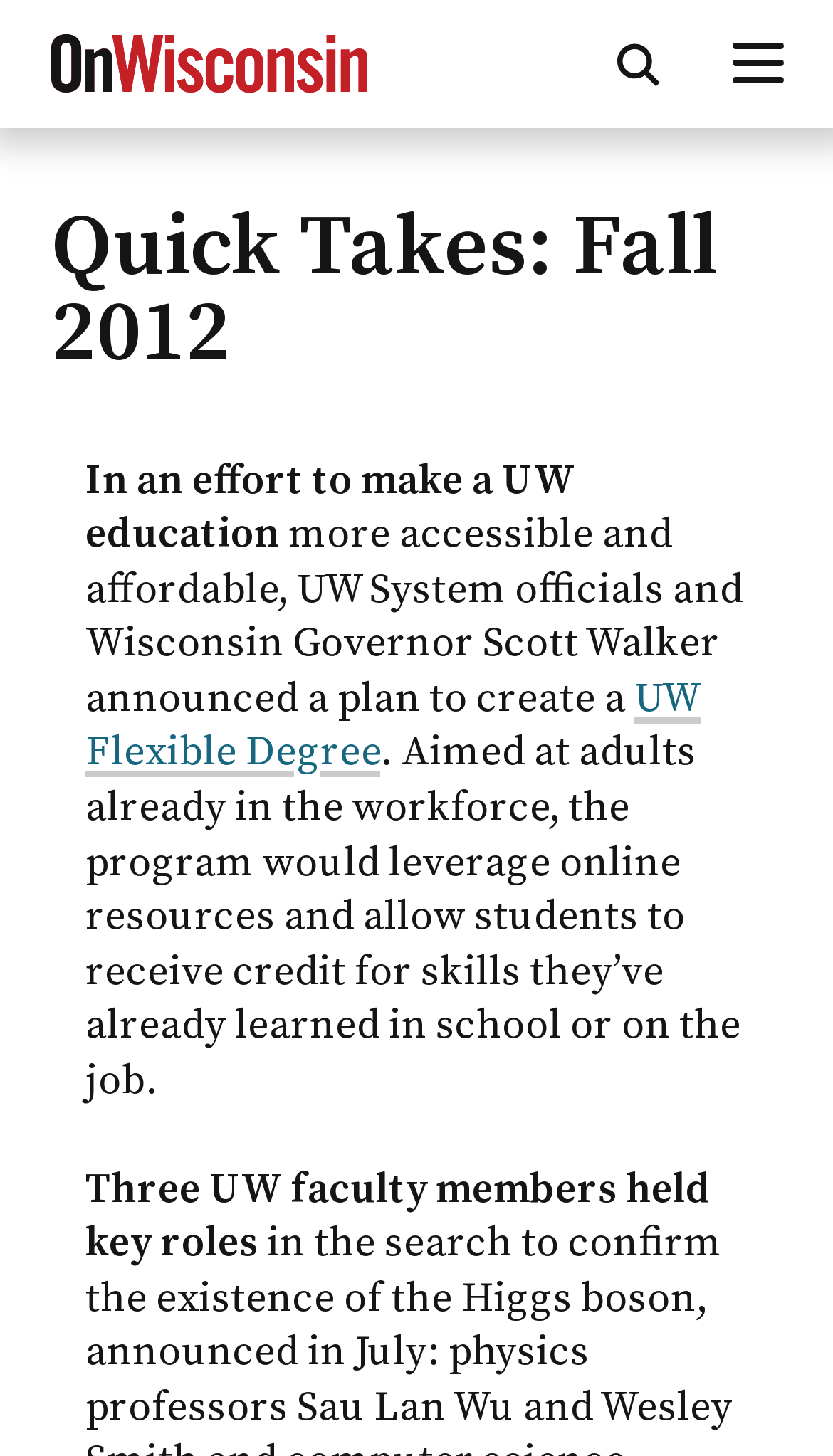What is the name of the magazine?
From the screenshot, provide a brief answer in one word or phrase.

On Wisconsin Magazine